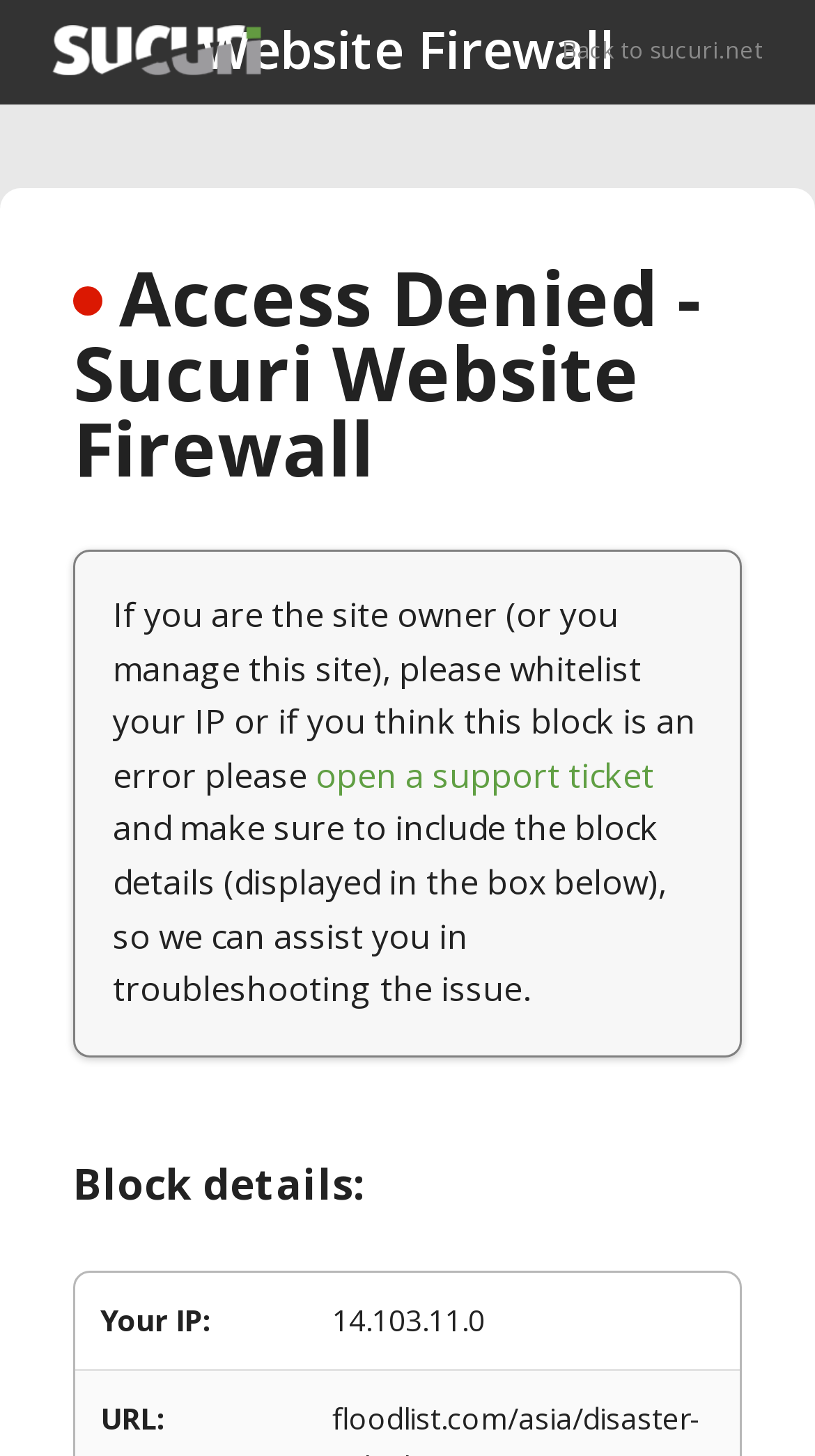Bounding box coordinates are specified in the format (top-left x, top-left y, bottom-right x, bottom-right y). All values are floating point numbers bounded between 0 and 1. Please provide the bounding box coordinate of the region this sentence describes: parent_node: Website Firewall

[0.064, 0.017, 0.321, 0.052]